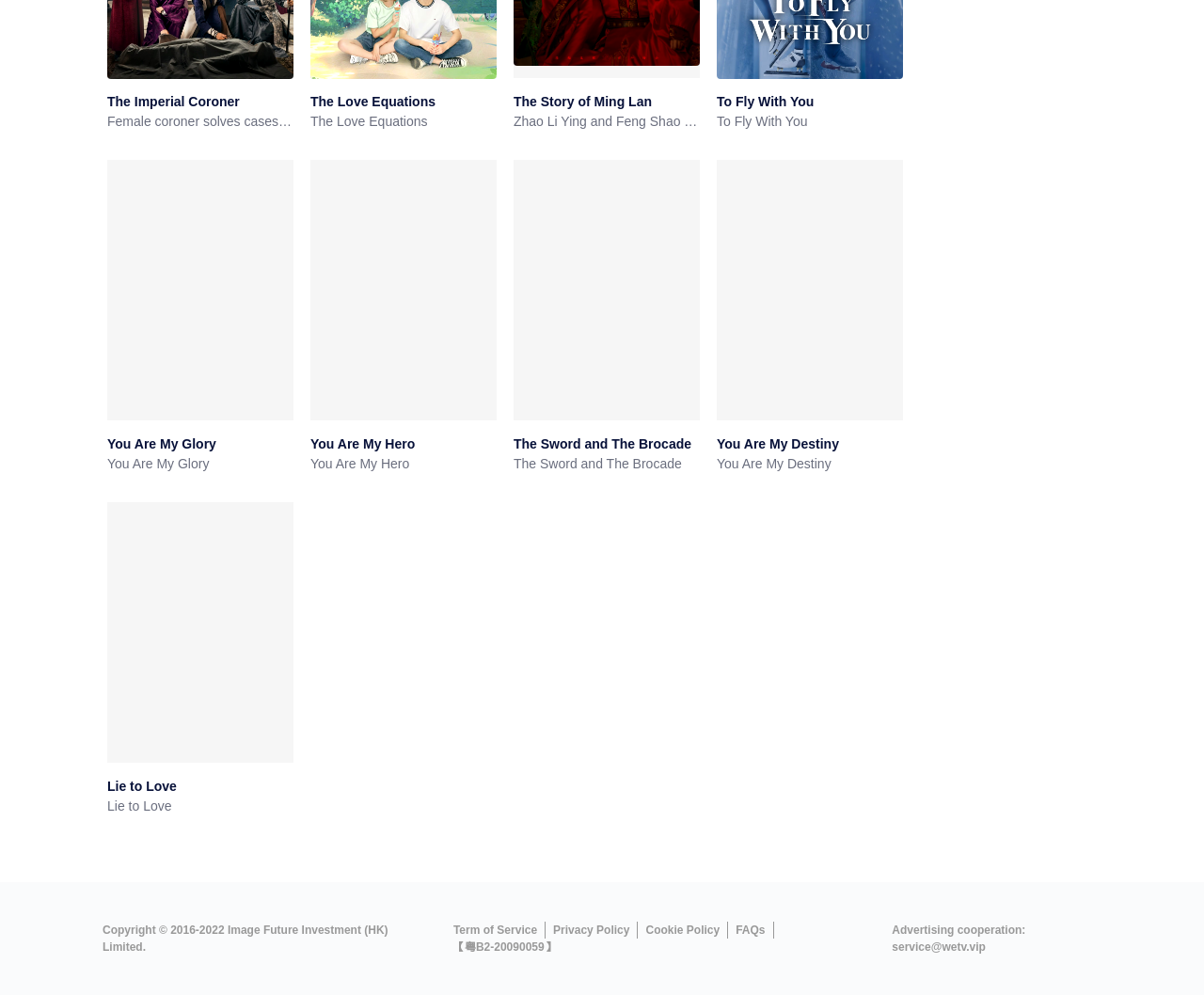Please give a succinct answer to the question in one word or phrase:
How many dramas are listed on the webpage?

8